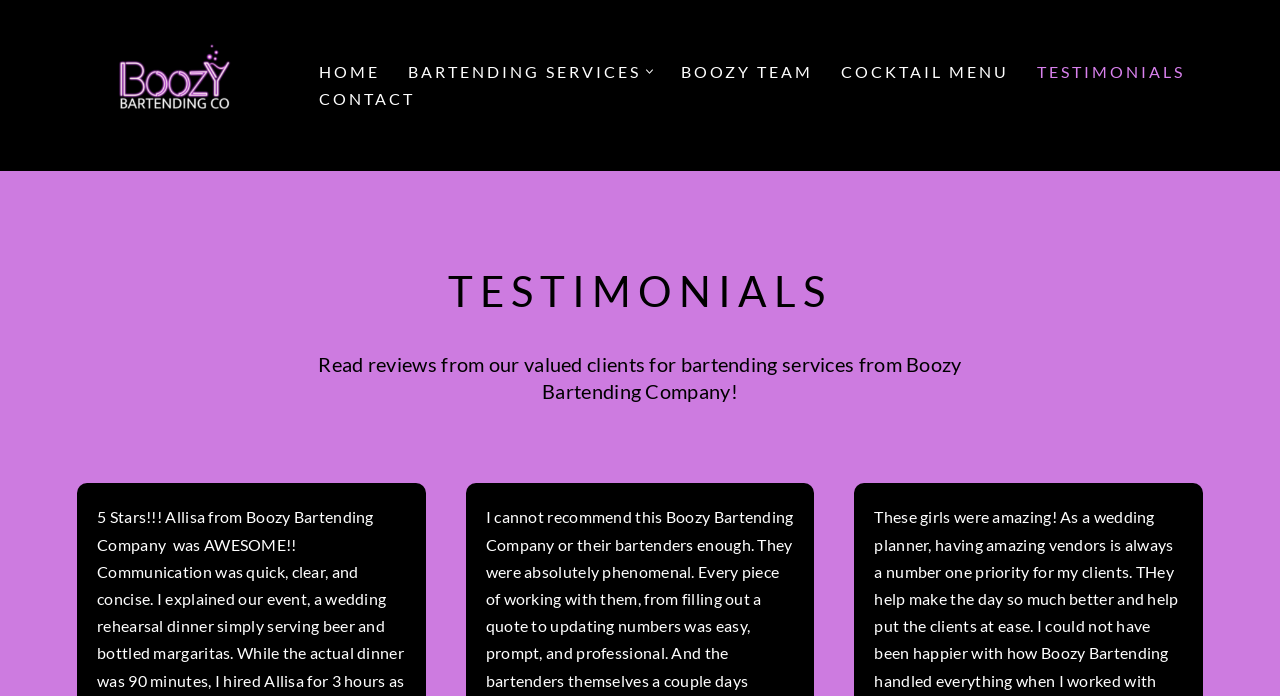Can you give a comprehensive explanation to the question given the content of the image?
What is the position of the 'CONTACT' link?

I compared the y1 and y2 coordinates of the 'CONTACT' link with other elements and found that it has a higher y1 value, indicating that it is located at the bottom of the webpage. Its x1 value is also relatively low, suggesting that it is positioned on the left side.